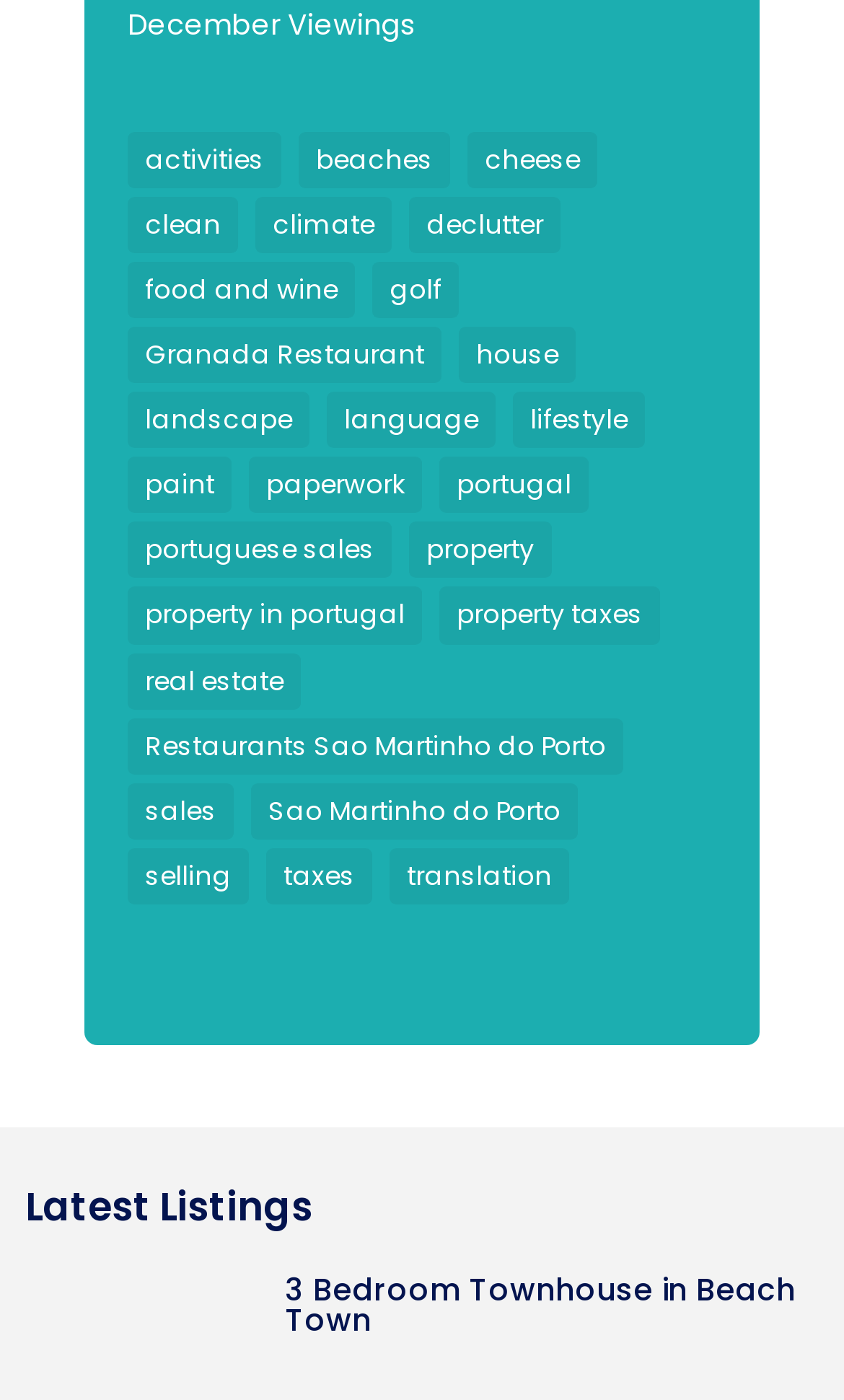Kindly respond to the following question with a single word or a brief phrase: 
How many items are in the 'food and wine' category?

6